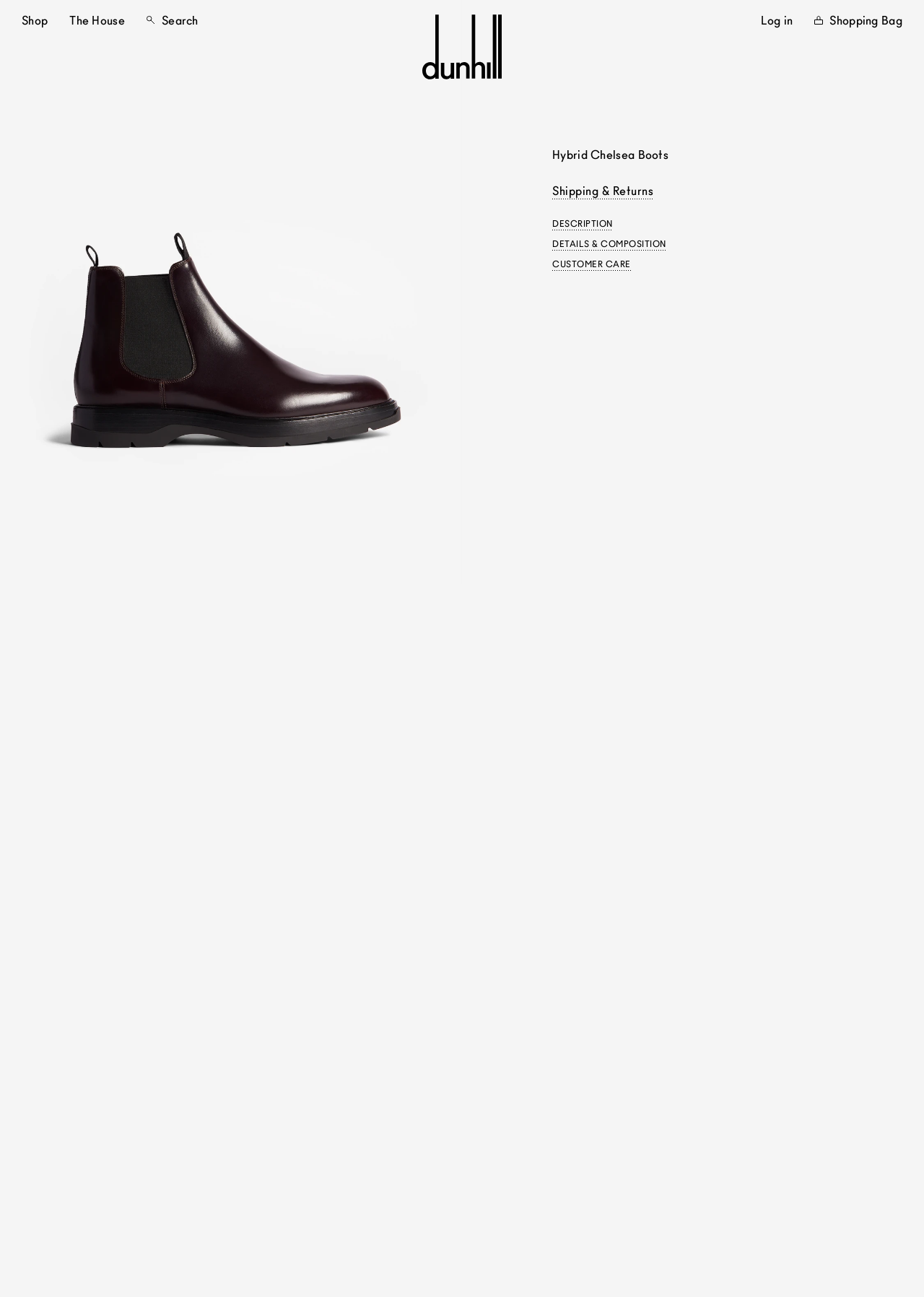Highlight the bounding box coordinates of the element you need to click to perform the following instruction: "View the shopping bag."

[0.874, 0.004, 0.984, 0.028]